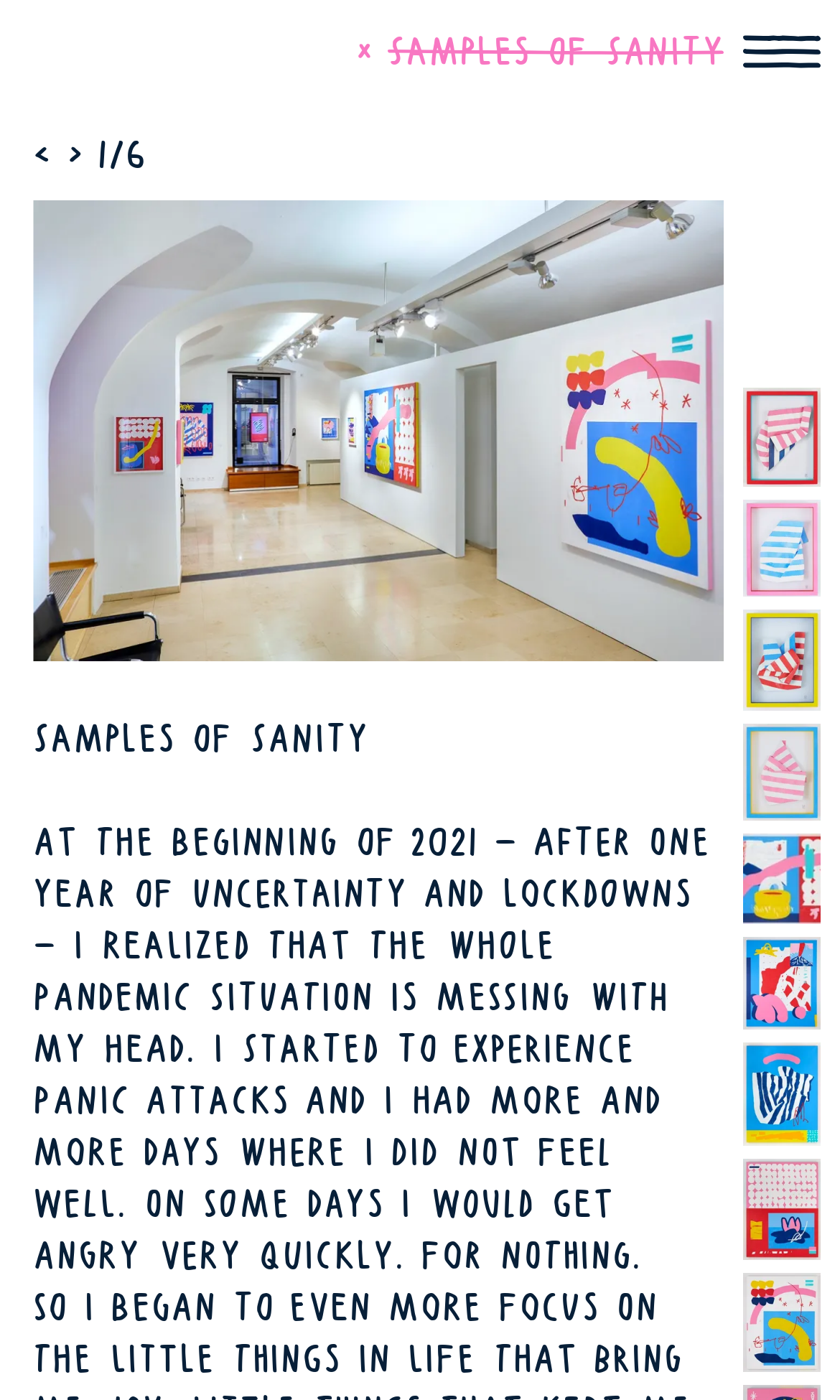What is the topic of the text in the main section? Based on the image, give a response in one word or a short phrase.

Pandemic experience